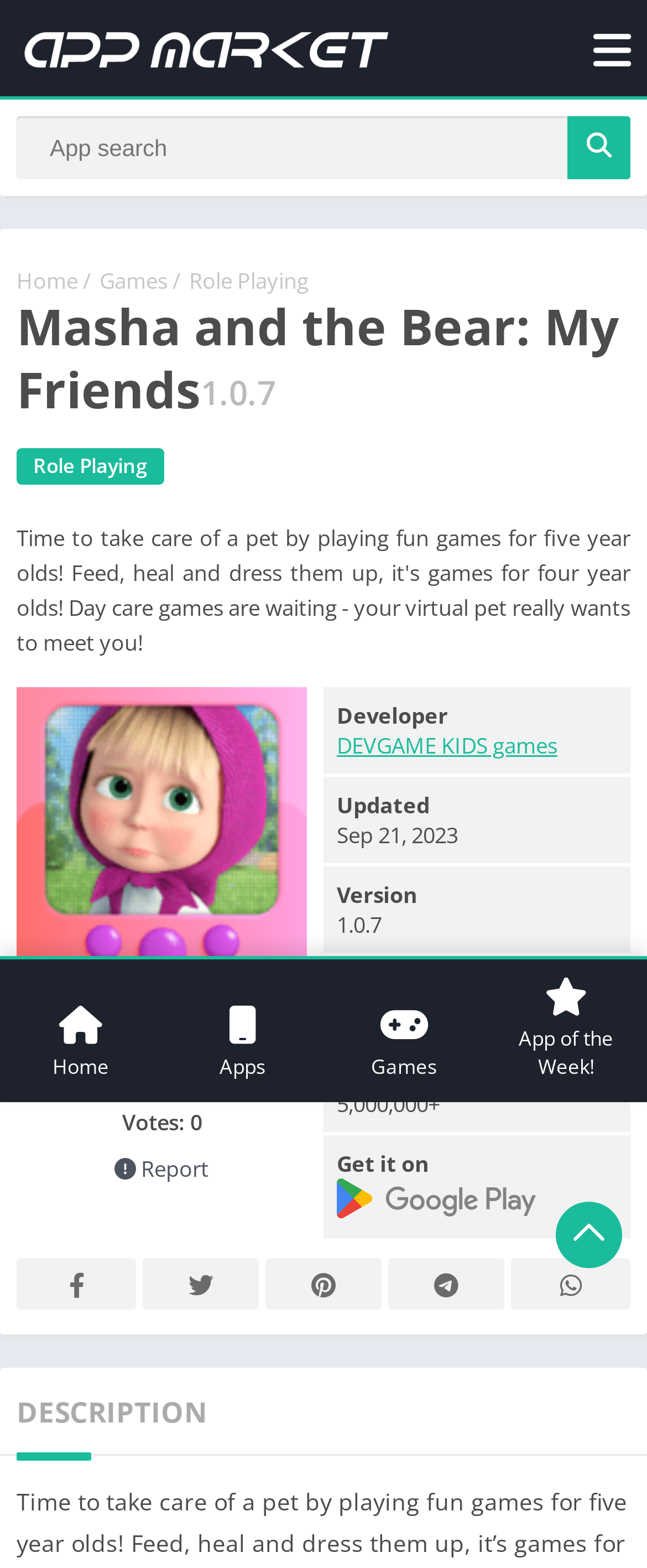Please indicate the bounding box coordinates for the clickable area to complete the following task: "Search for an app". The coordinates should be specified as four float numbers between 0 and 1, i.e., [left, top, right, bottom].

[0.026, 0.074, 0.974, 0.114]